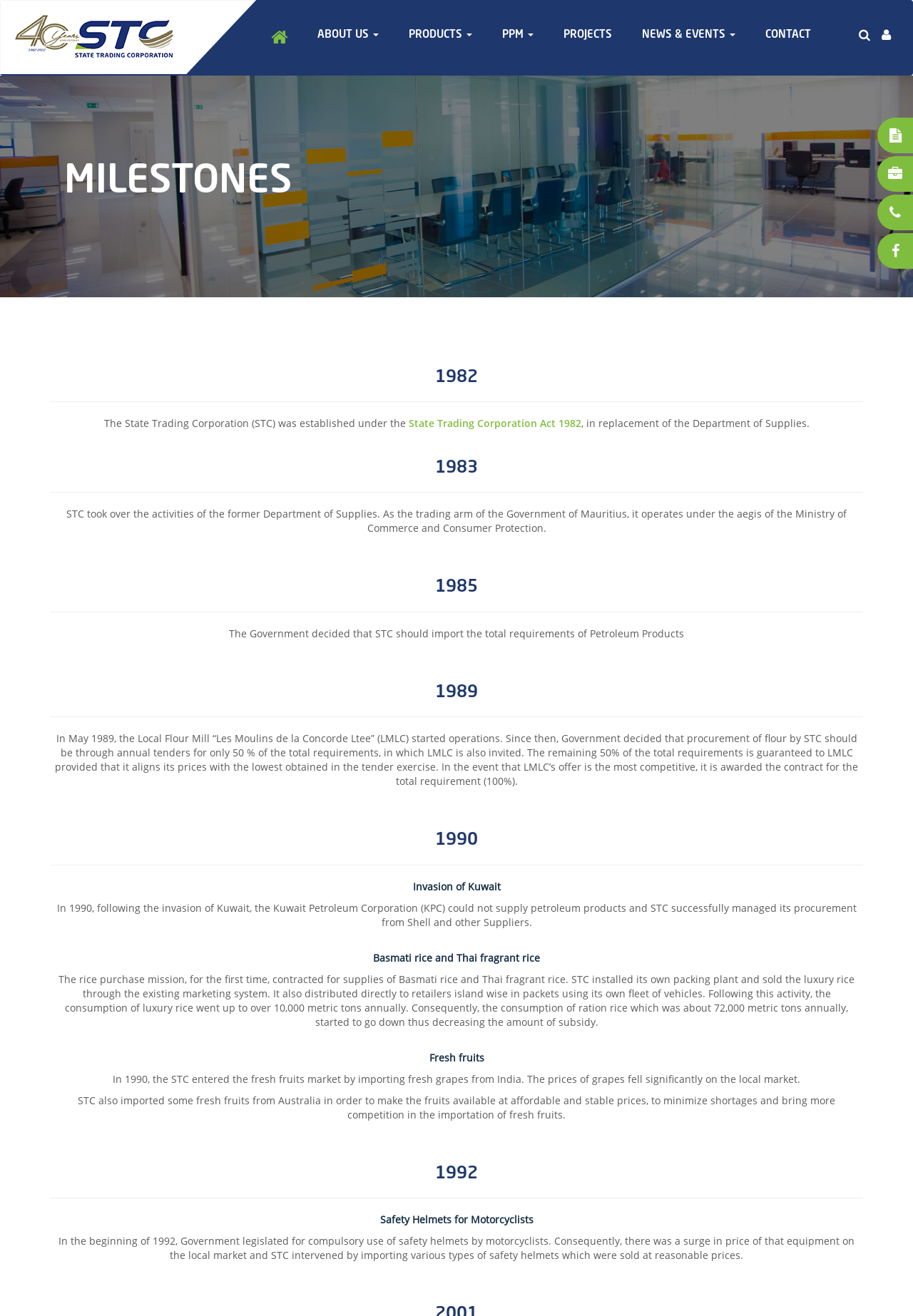Find the bounding box of the UI element described as: "State Trading Corporation Act 1982". The bounding box coordinates should be given as four float values between 0 and 1, i.e., [left, top, right, bottom].

[0.447, 0.316, 0.636, 0.327]